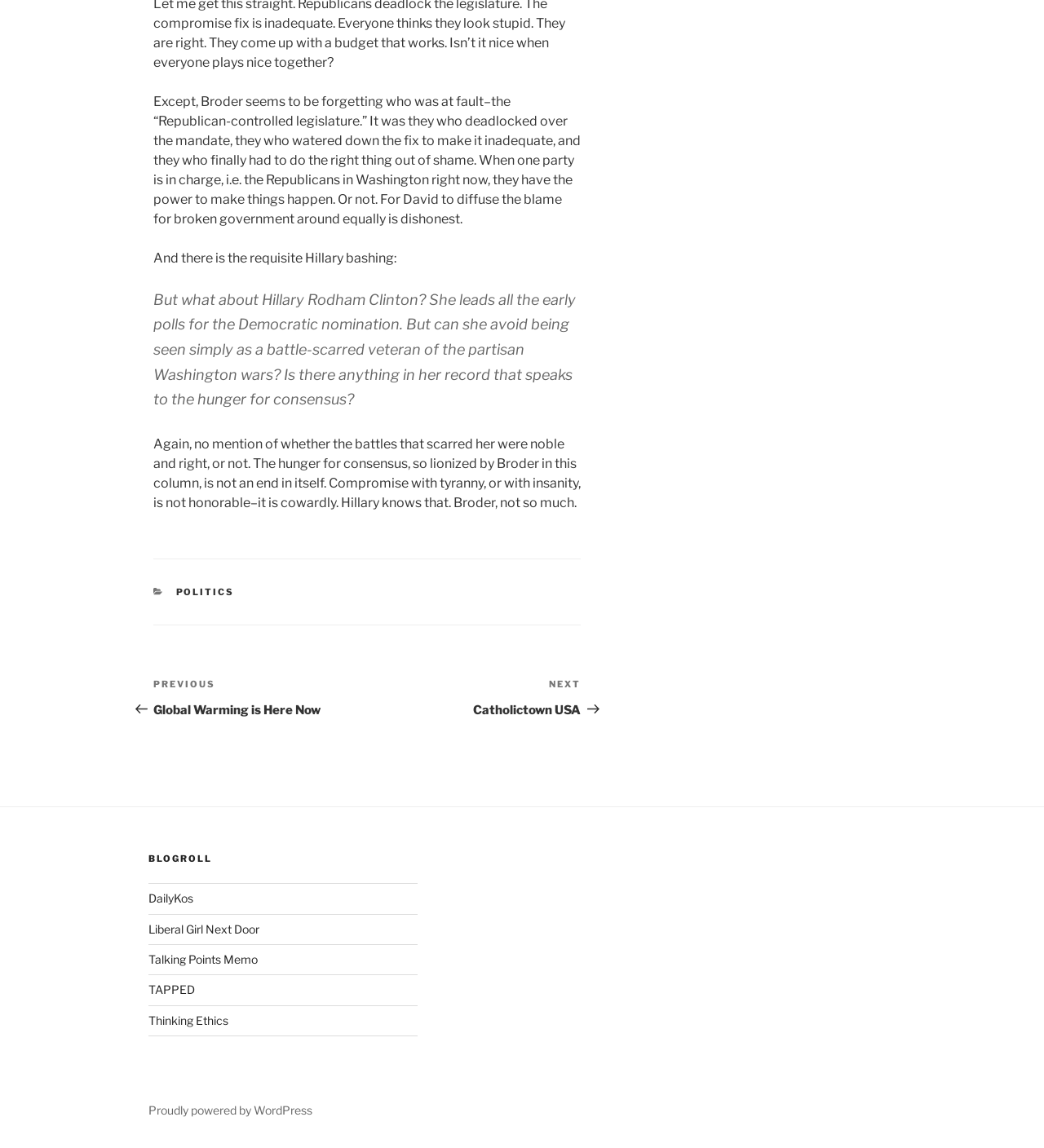Answer the question with a single word or phrase: 
What is the author's tone towards David Broder?

Critical